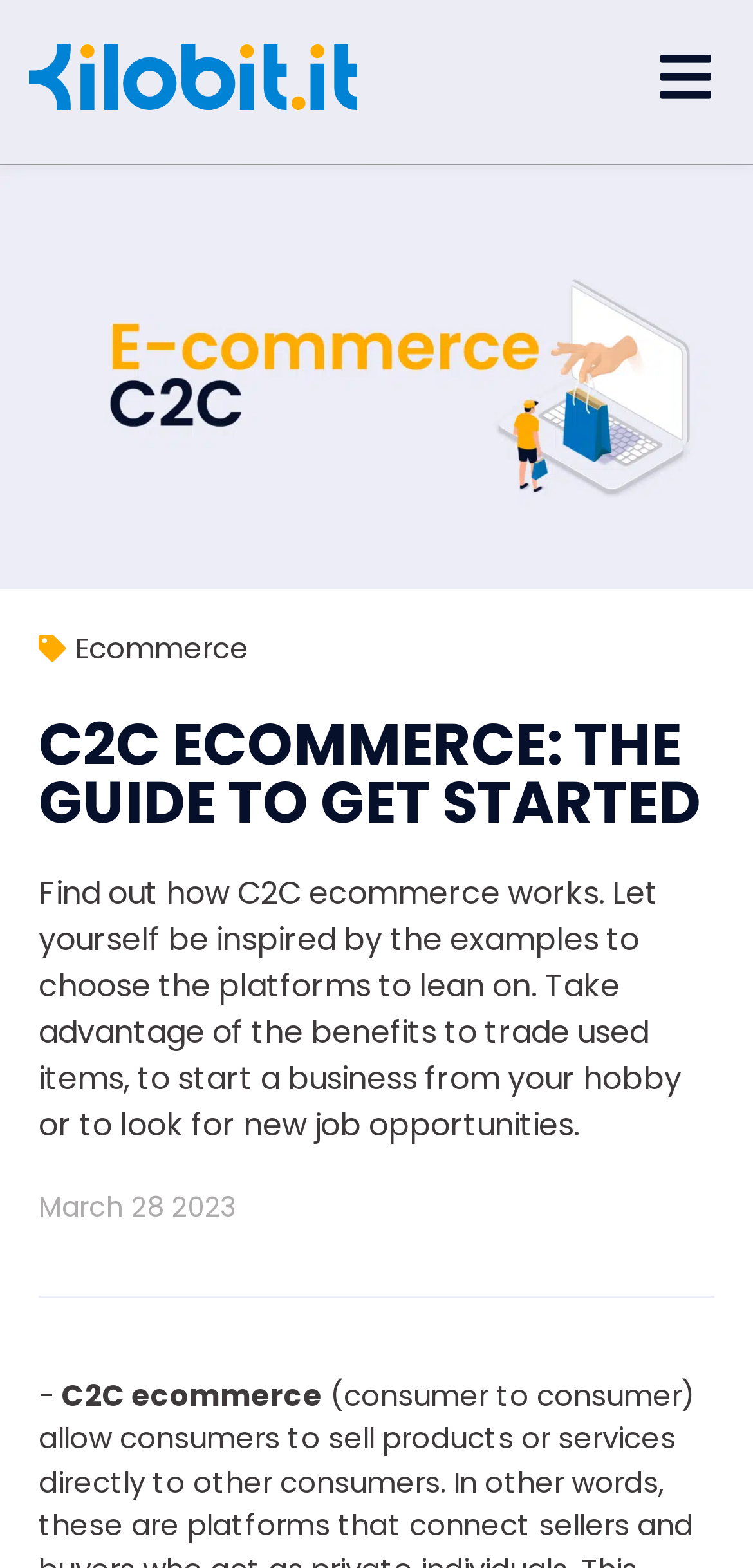Specify the bounding box coordinates (top-left x, top-left y, bottom-right x, bottom-right y) of the UI element in the screenshot that matches this description: alt="kilobit web agency Turin logo"

[0.038, 0.028, 0.474, 0.07]